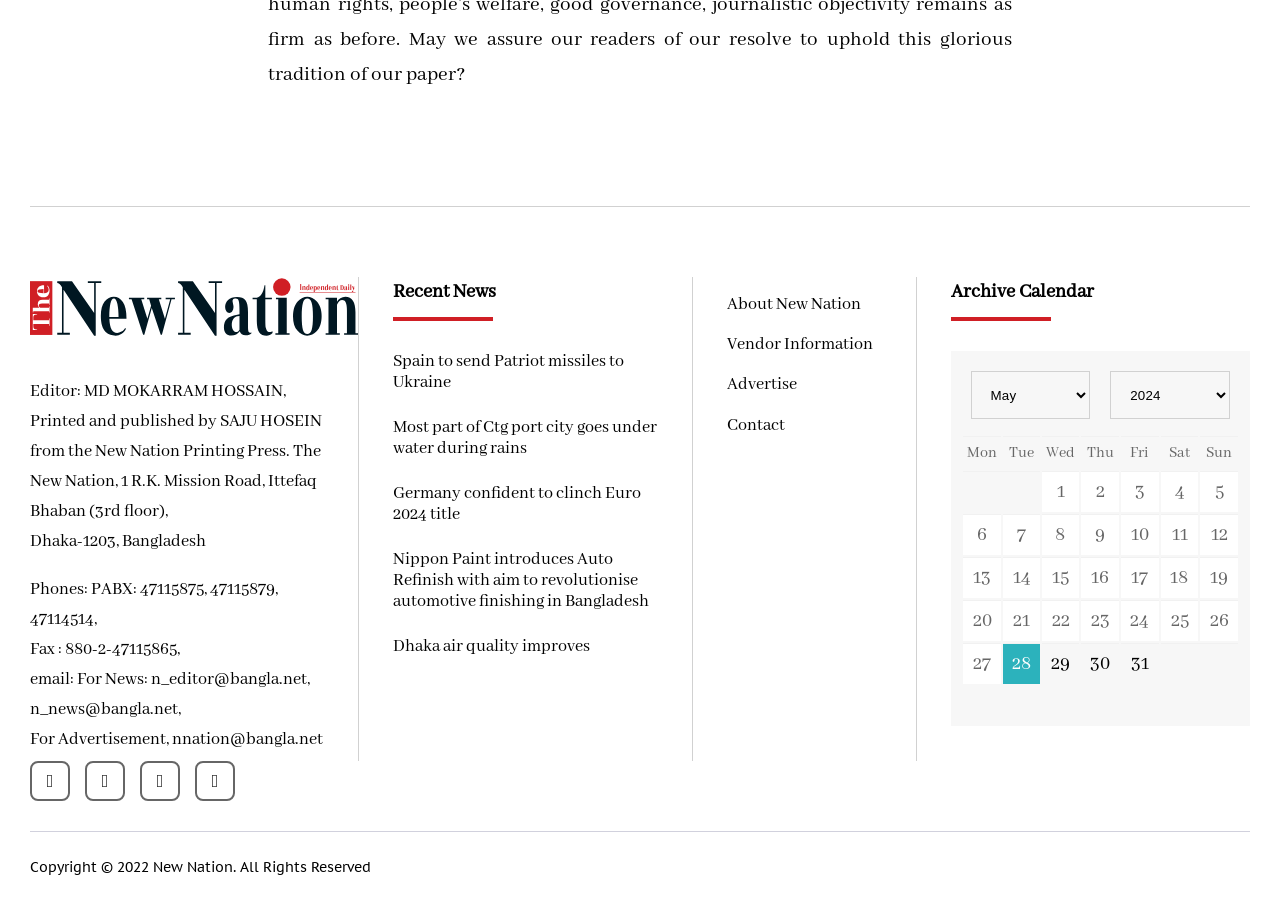How many column headers are in the 'Archive Calendar' table? Using the information from the screenshot, answer with a single word or phrase.

7